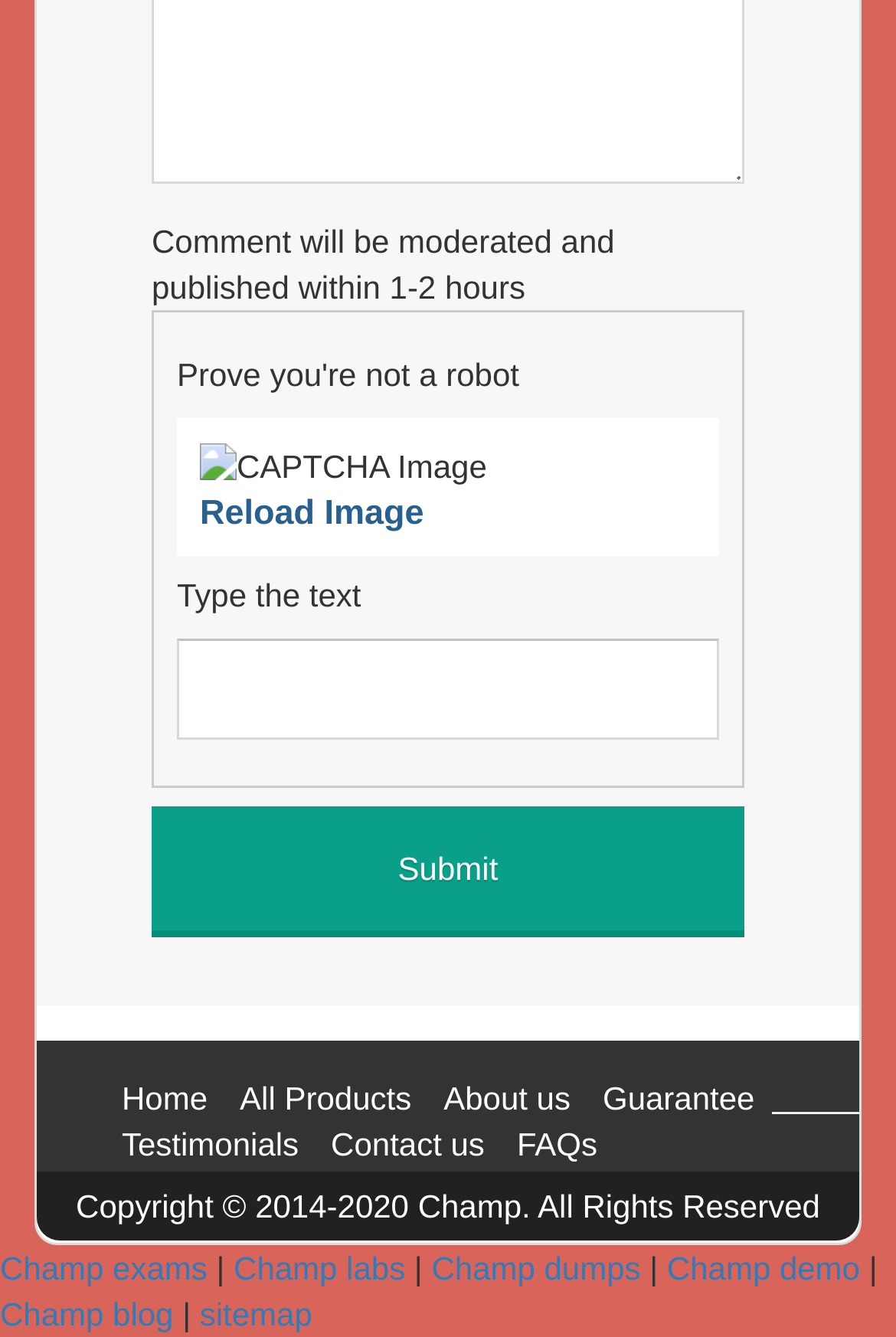What is the purpose of the image on the webpage?
Using the visual information from the image, give a one-word or short-phrase answer.

CAPTCHA